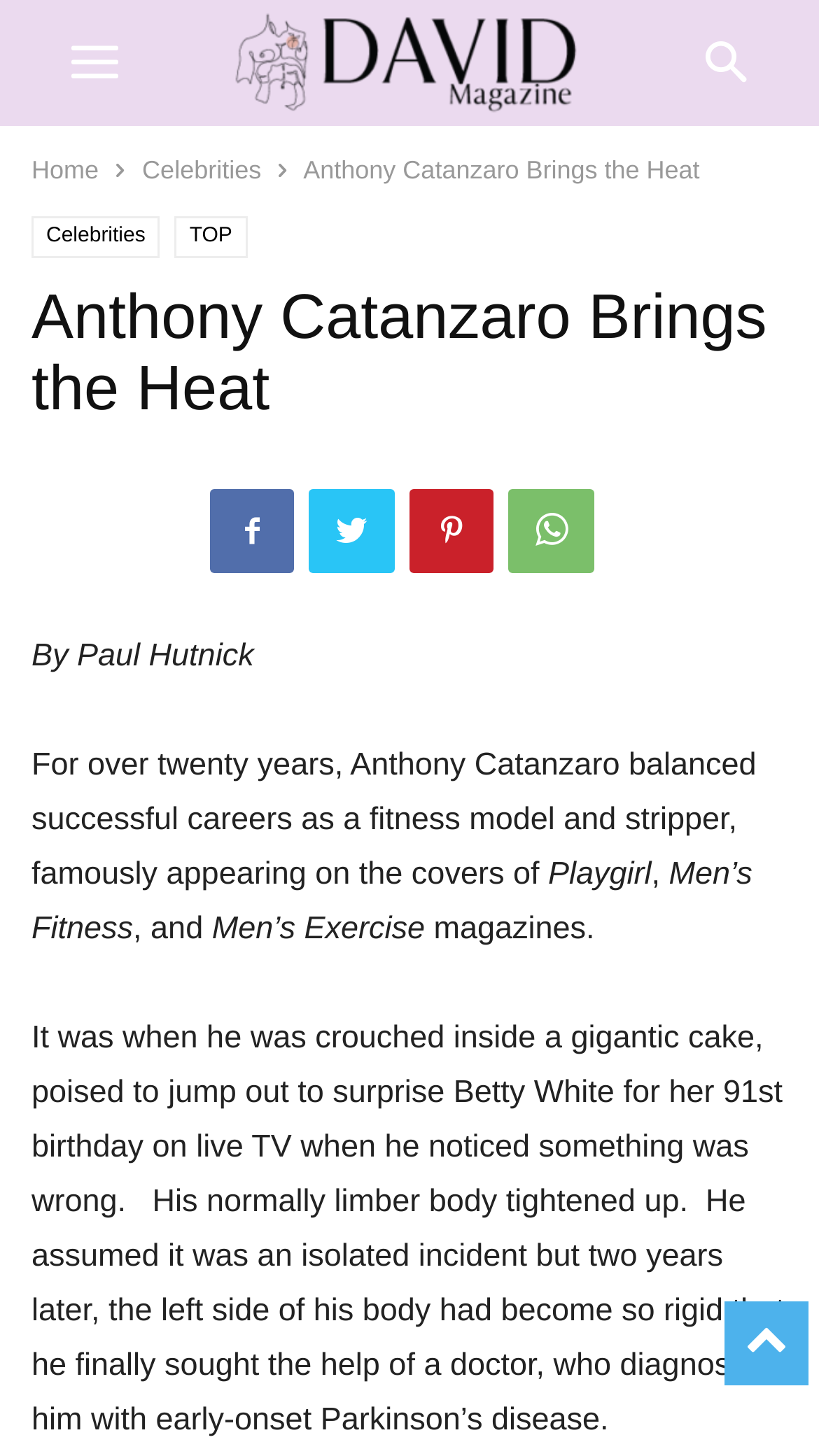Provide a brief response to the question below using a single word or phrase: 
What is the name of the magazine mentioned in the text?

Playgirl